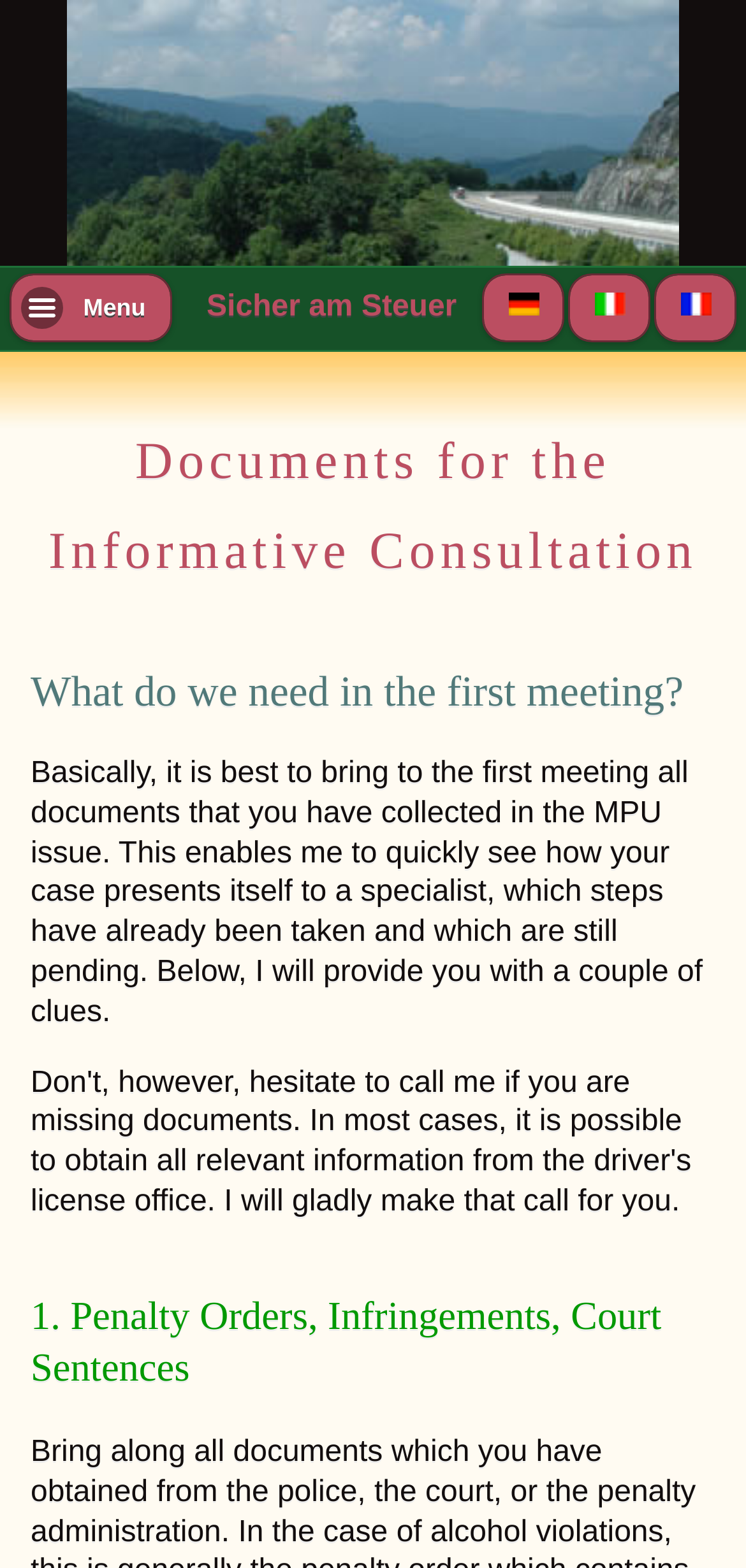What is the main topic of the webpage?
Look at the screenshot and respond with one word or a short phrase.

MPU issue